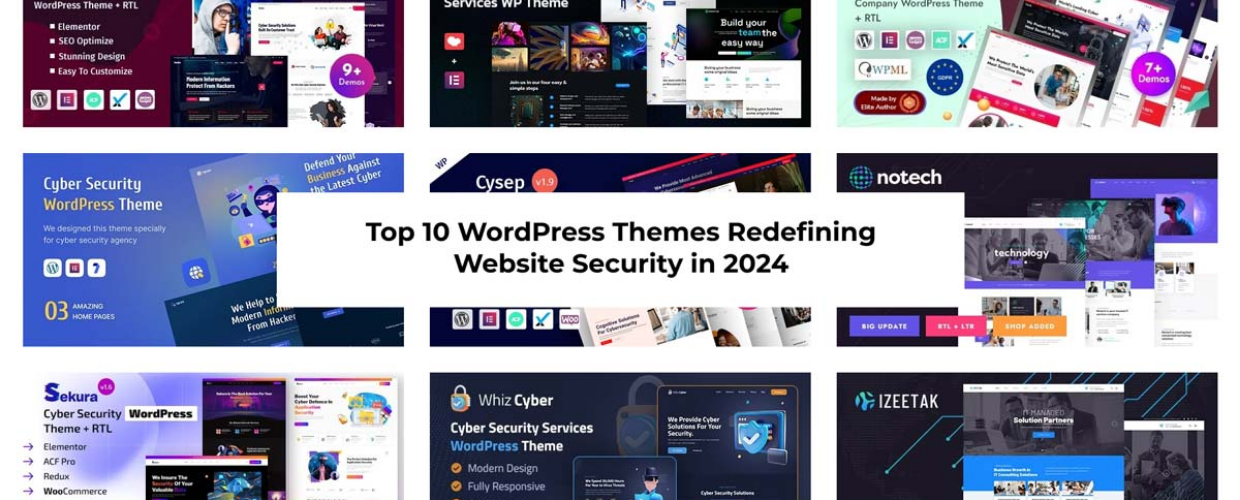Generate a comprehensive caption that describes the image.

The image showcases a vibrant collage of the "Top 10 WordPress Themes Redefining Website Security in 2024." The layout features sleek designs from various themes tailored for cybersecurity and IT services. Each design emphasizes modern aesthetics, with elements like user-friendly interfaces, vibrant color schemes, and responsive layouts. Prominent themes highlighted include "WhizCyber," positioned to offer cyber security solutions, and "Sekura," designed specifically for cybersecurity agencies. Central to the composition is a bold, clearly legible title stating "Top 10 WordPress Themes Redefining Website Security in 2024," indicating the focus on cutting-edge solutions for website security in the upcoming year.